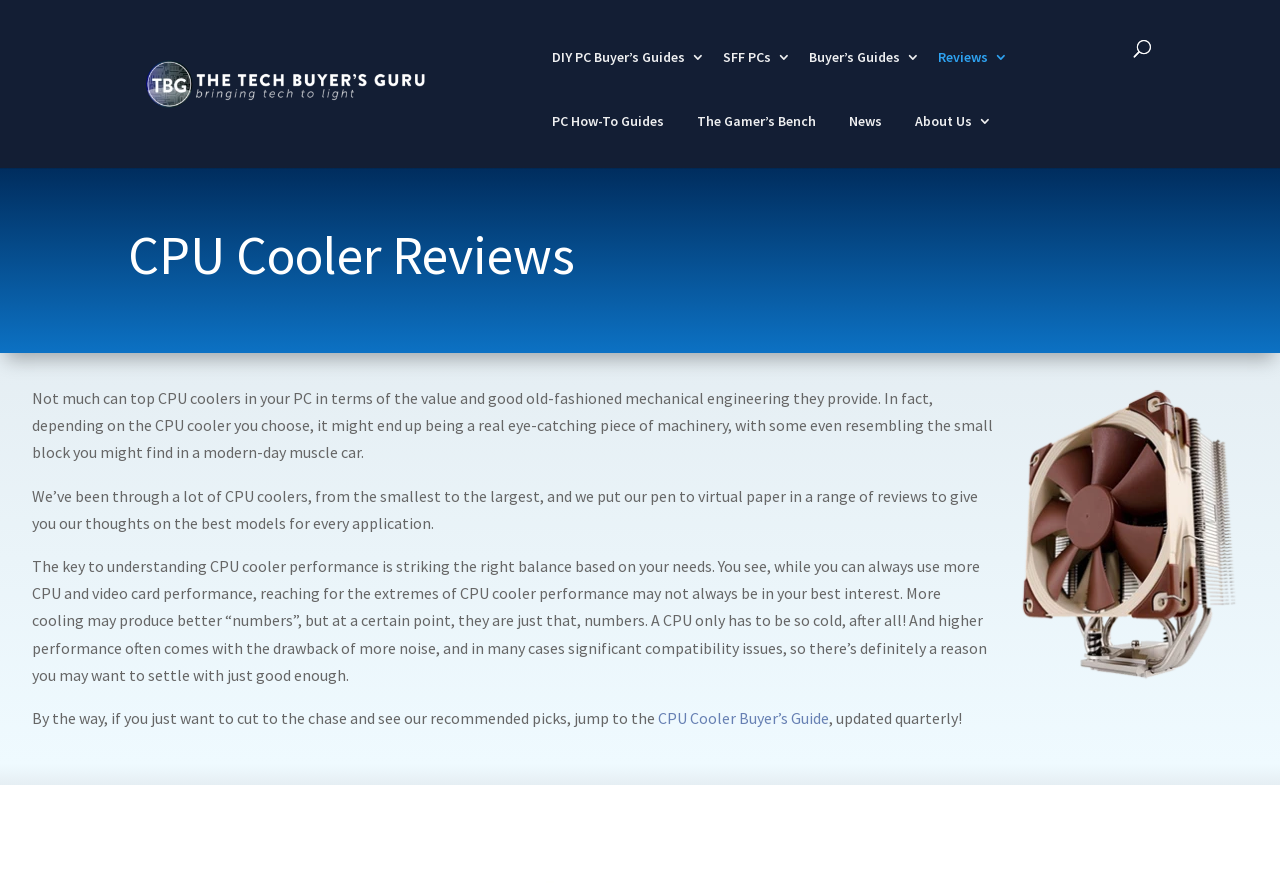Is there a guide for buying CPU coolers?
Refer to the image and give a detailed answer to the query.

The text mentions a 'CPU Cooler Buyer’s Guide' which is updated quarterly, suggesting that there is a guide available for users who want to buy CPU coolers.